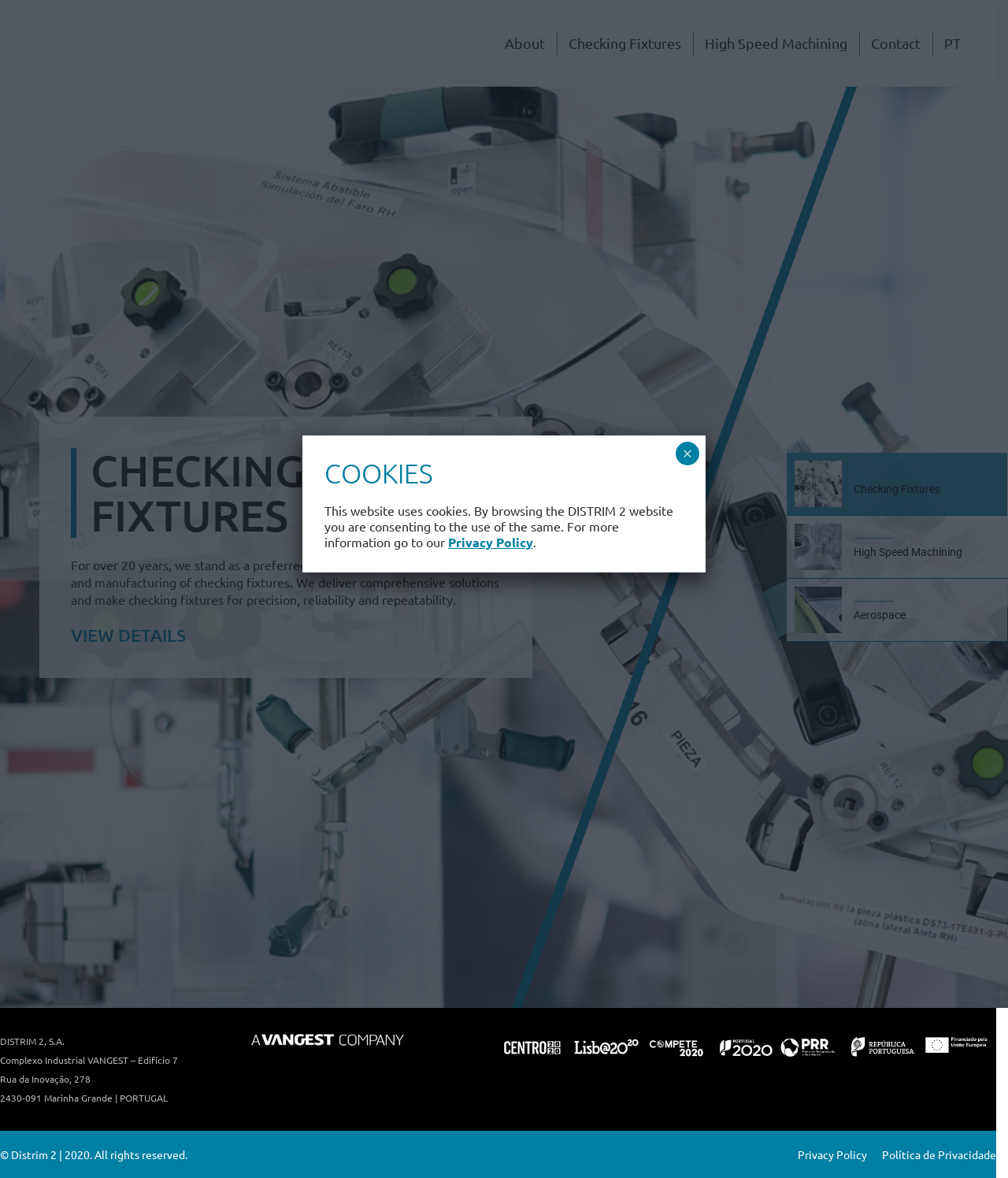What is the link at the top right corner?
Based on the image, answer the question with as much detail as possible.

I found the link at the top right corner by looking at the links section at the top of the page. The link 'PT' is located at the top right corner, suggesting that it may be a language selection link.